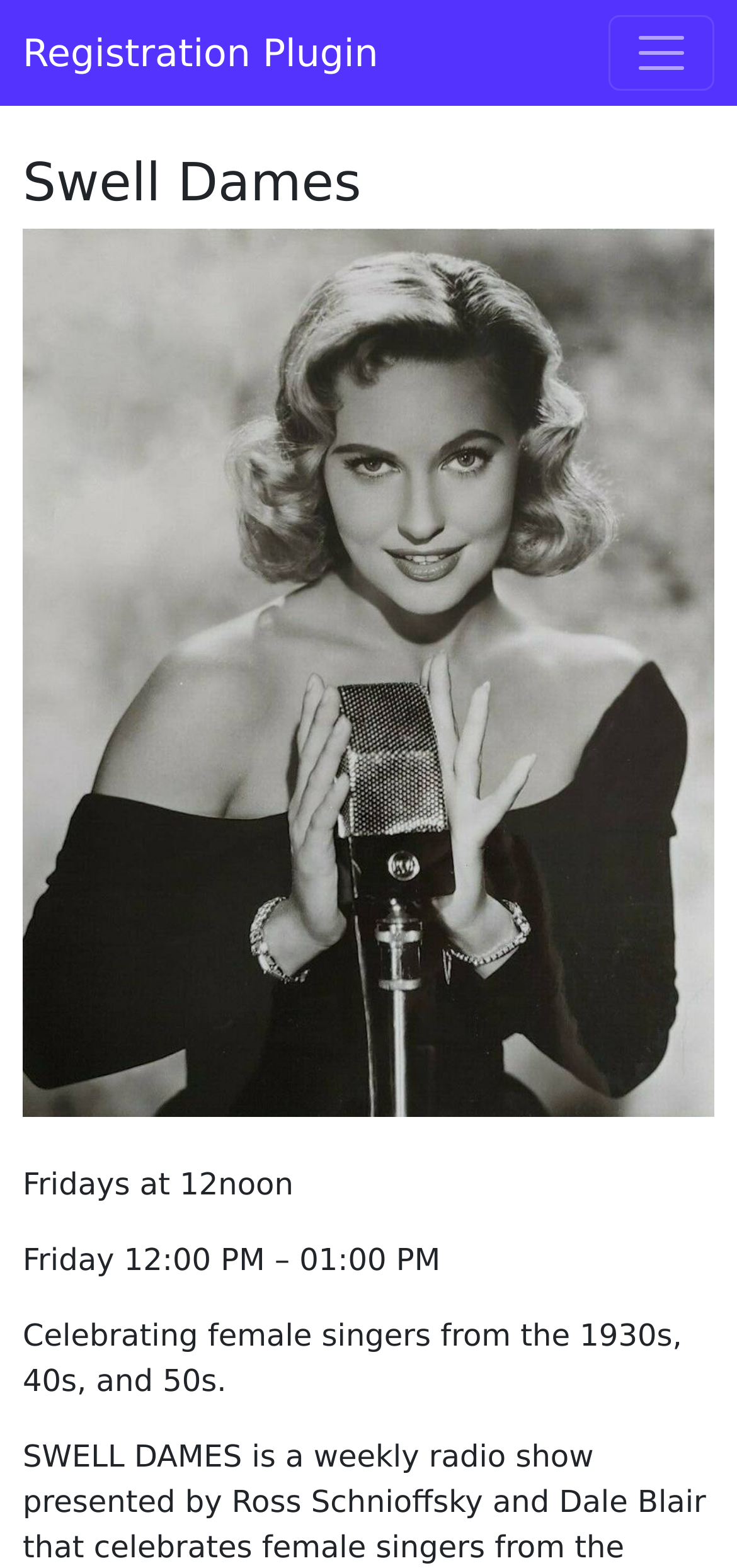Create a detailed narrative describing the layout and content of the webpage.

The webpage is titled "Swell Dames – Registration Plugin" and appears to be a registration page for an event or activity. At the top of the page, there is a main navigation section that spans the entire width of the page. Within this section, there is a link labeled "Registration Plugin" located near the left edge of the page, and a toggle navigation button located near the right edge of the page.

Below the navigation section, there is a header section that also spans the entire width of the page. This section contains a heading that reads "Swell Dames". Further down the page, there are three blocks of text. The first block reads "Fridays at 12noon", located near the top-left corner of the page. The second block reads "Friday 12:00 PM – 01:00 PM", positioned below the first block. The third block is a paragraph of text that reads "Celebrating female singers from the 1930s, 40s, and 50s.", located at the bottom-left corner of the page.